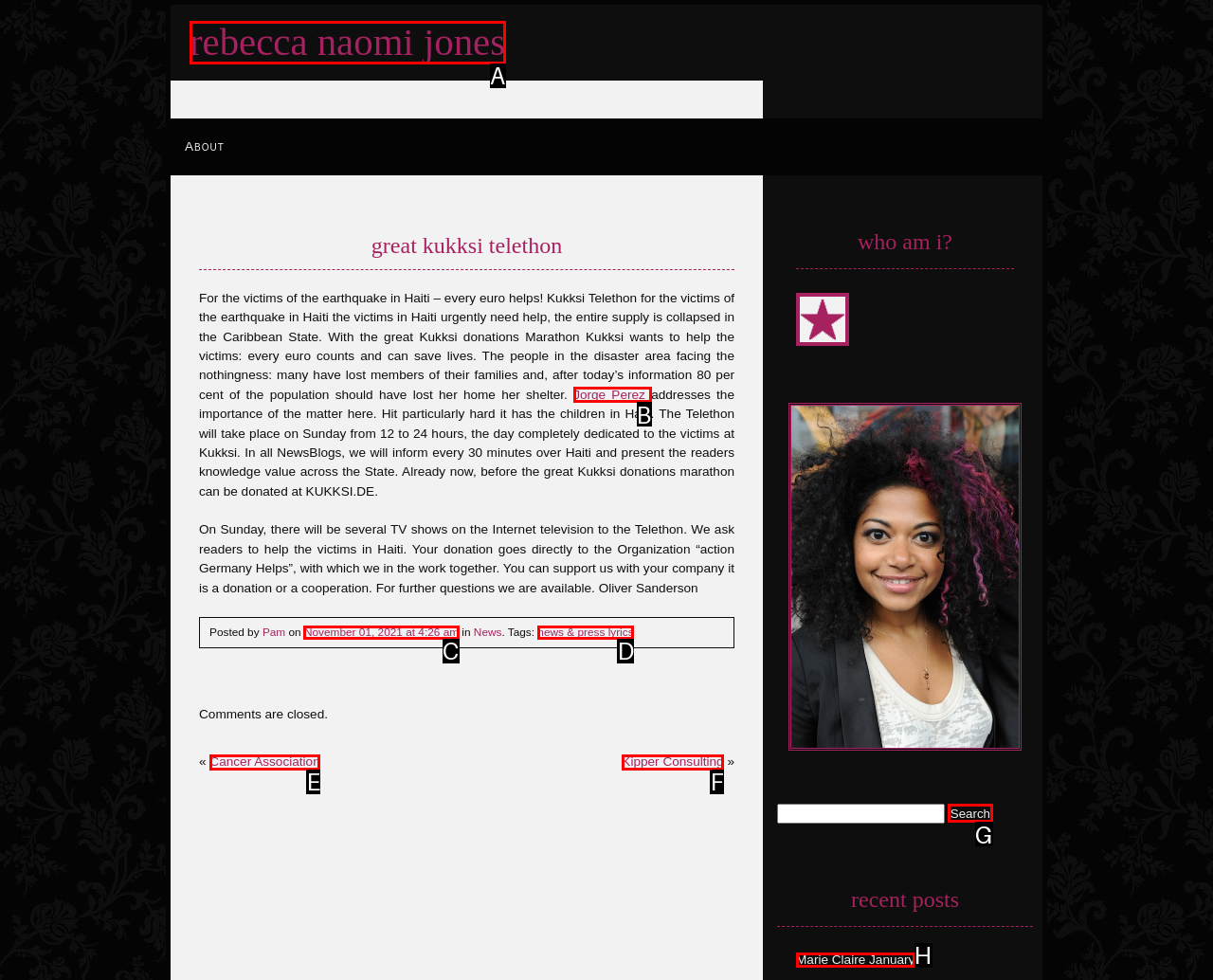Tell me the letter of the HTML element that best matches the description: news & press lyrics from the provided options.

D